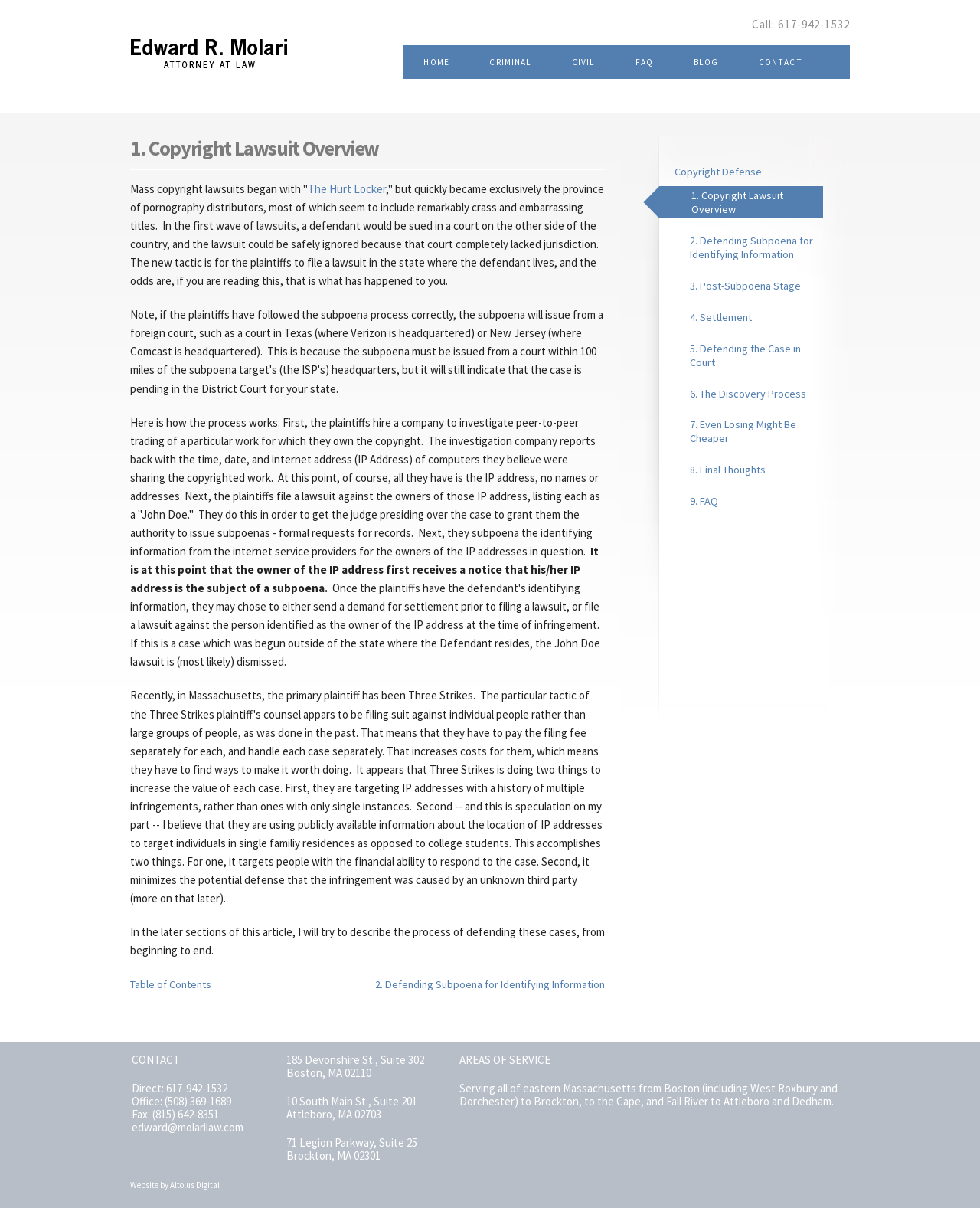Pinpoint the bounding box coordinates of the element that must be clicked to accomplish the following instruction: "Visit the 'BLOG'". The coordinates should be in the format of four float numbers between 0 and 1, i.e., [left, top, right, bottom].

[0.708, 0.047, 0.733, 0.056]